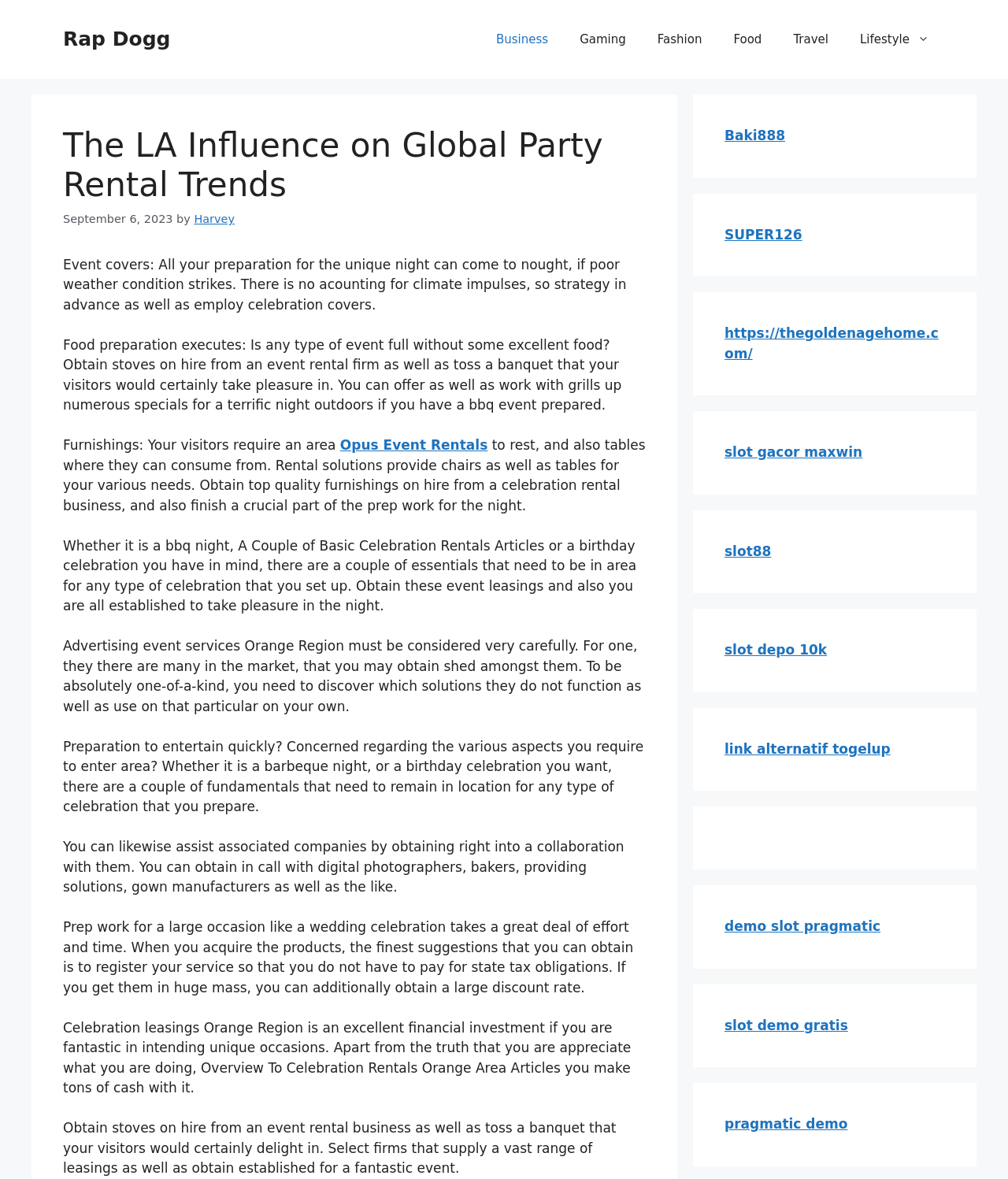Generate a thorough description of the webpage.

The webpage is about the influence of Los Angeles on global party rental trends, specifically highlighting the importance of event rentals for a successful party. At the top of the page, there is a banner with the site's name, "Rap Dogg", and a navigation menu with links to different categories such as Business, Gaming, Fashion, Food, Travel, and Lifestyle.

Below the navigation menu, there is a header section with the title "The LA Influence on Global Party Rental Trends" and a timestamp indicating that the article was published on September 6, 2023. The author of the article is Harvey.

The main content of the page is divided into several sections, each discussing a specific aspect of party rentals. The first section emphasizes the importance of preparing for unexpected weather conditions and suggests using celebration covers. The second section highlights the need for good food and recommends hiring stoves and grills from an event rental firm.

The third section focuses on the importance of furniture, such as chairs and tables, and suggests renting them from a party rental business. The article also mentions the need for a partnership with associated companies, such as photographers, bakers, and dressmakers.

The rest of the page is filled with complementary links to other websites, including online casinos and slot games. These links are arranged in a column on the right side of the page, with each link accompanied by a brief description.